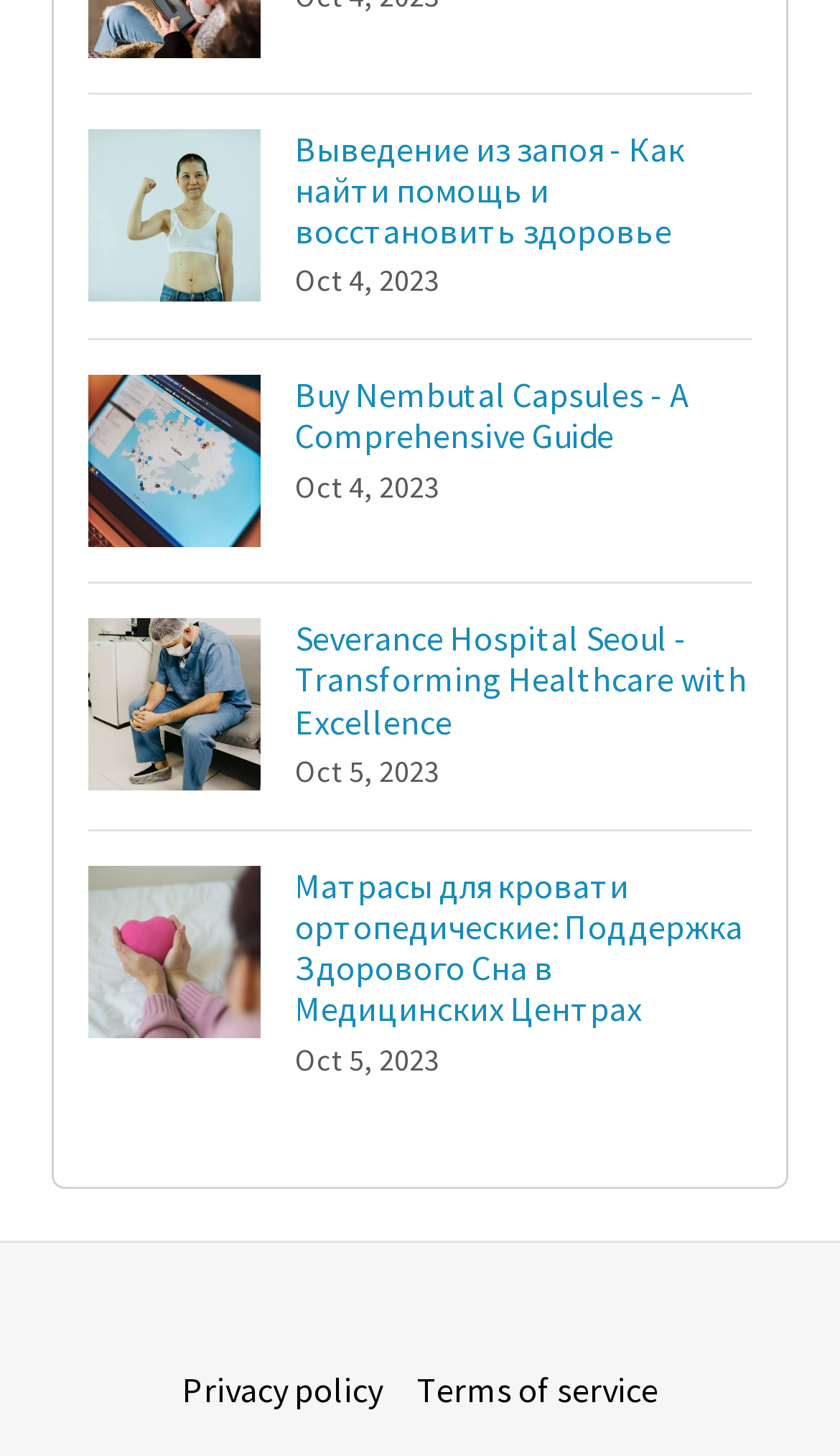What is the purpose of the last two links?
Answer the question with a detailed and thorough explanation.

The last two links are 'Privacy policy' and 'Terms of service', which are typically used to provide legal information to users about the website's policies and terms of use.